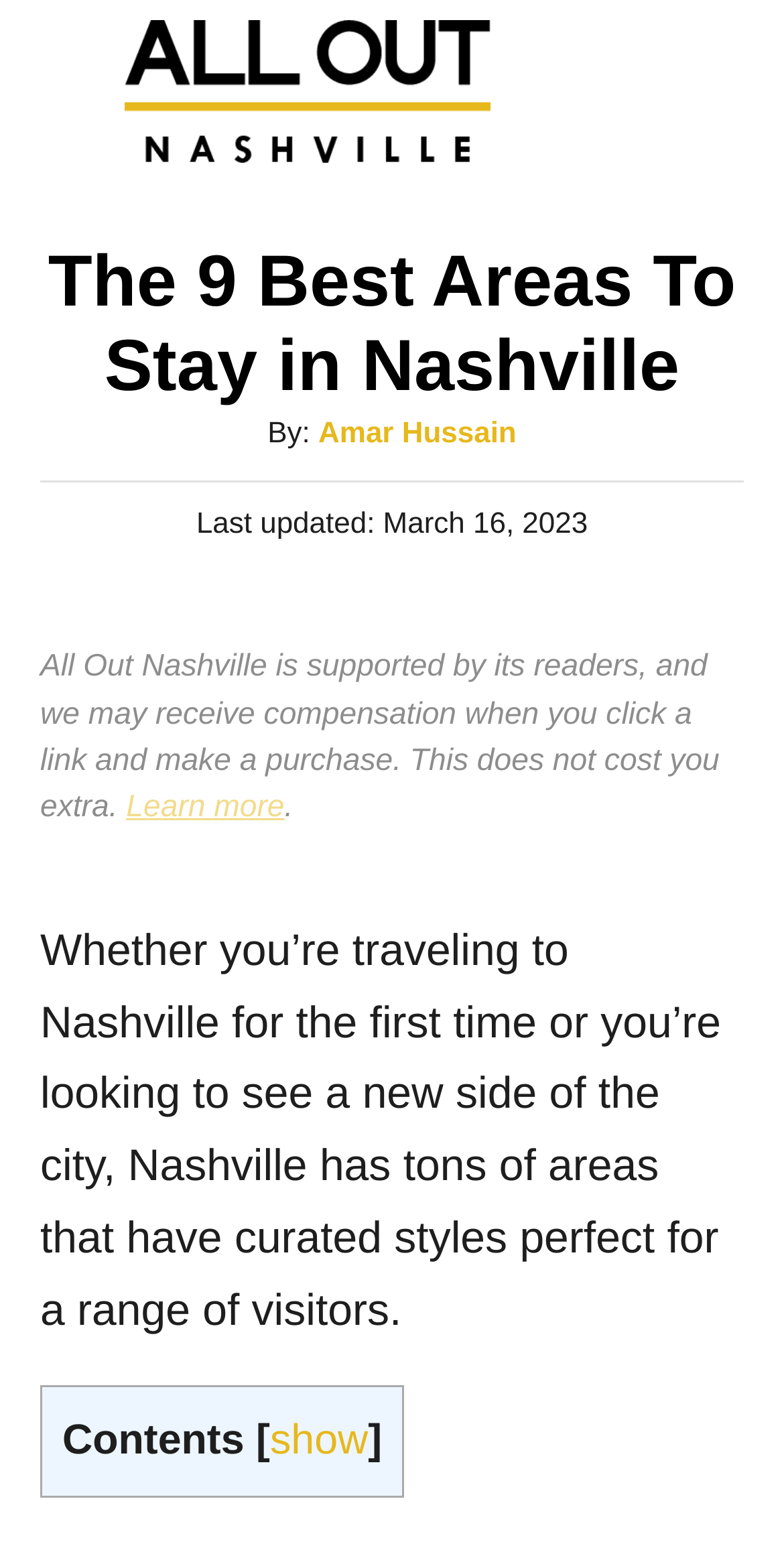Who is the author of the article?
Using the information from the image, provide a comprehensive answer to the question.

The author of the article can be found by looking at the section that says 'By:' and then the name 'Amar Hussain' is mentioned as the author.